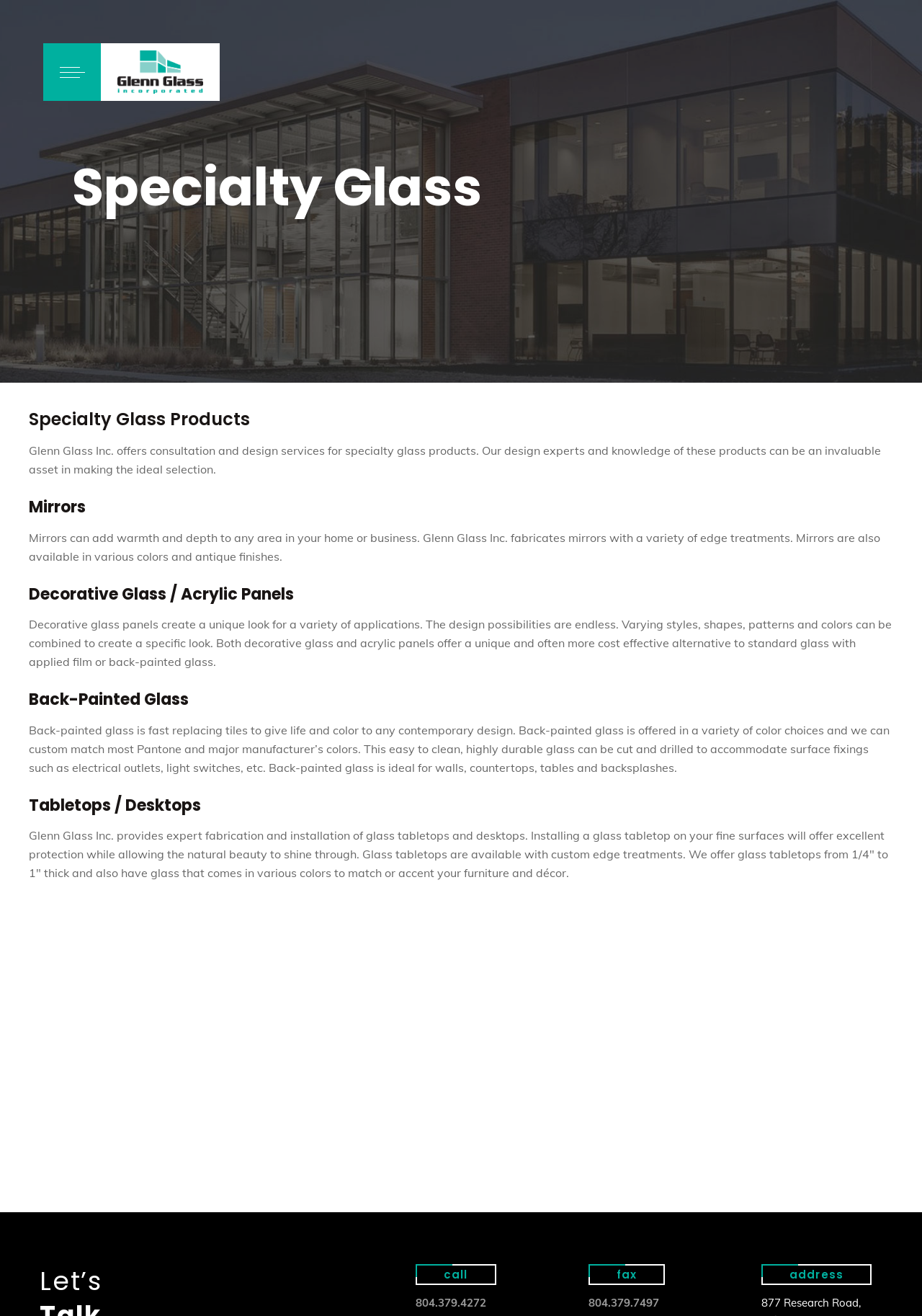What is the purpose of back-painted glass?
Please give a detailed and thorough answer to the question, covering all relevant points.

According to the webpage, back-painted glass is ideal for walls, countertops, tables, and backsplashes, and it's easy to clean, highly durable, and can be custom matched to most Pantone and major manufacturer's colors.